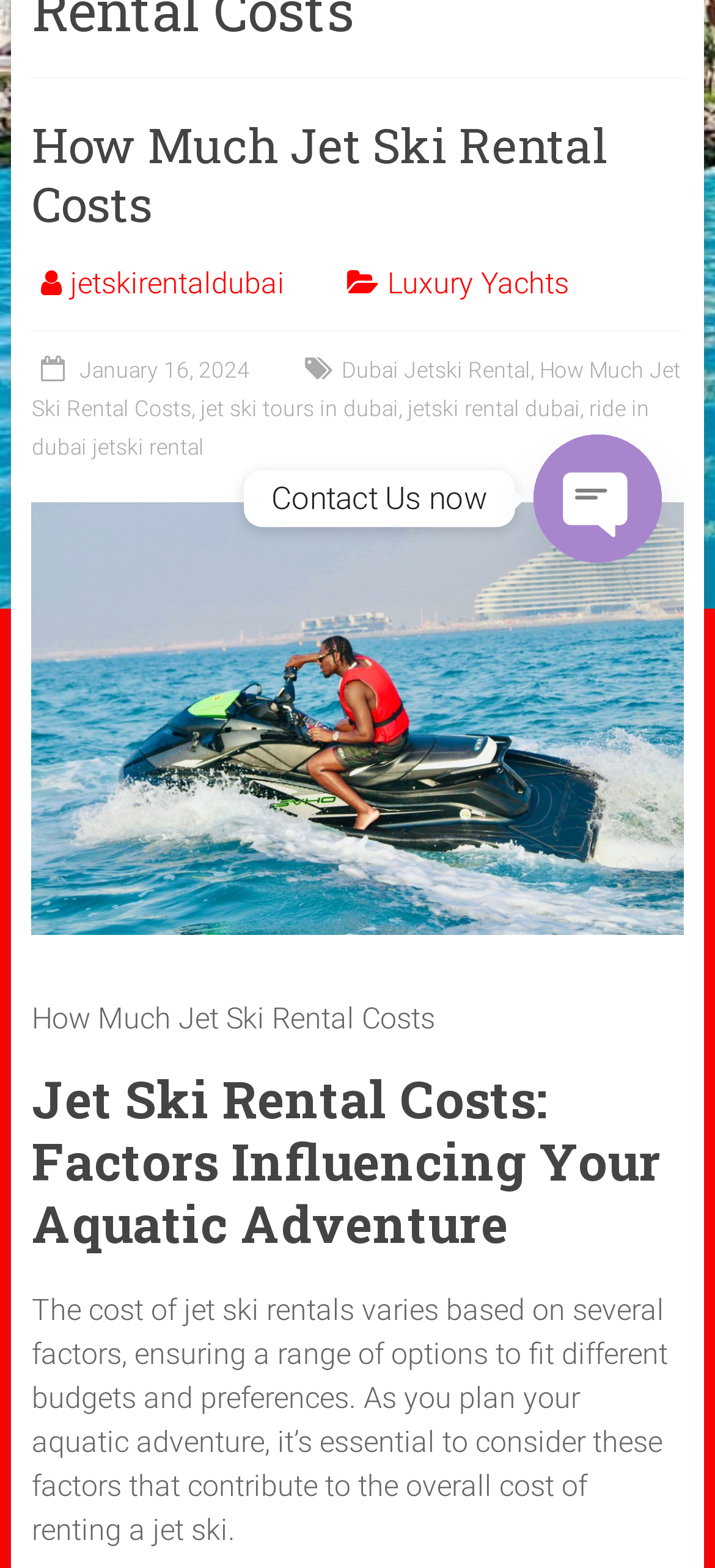Find the bounding box of the UI element described as: "Dubai Jetski Rental". The bounding box coordinates should be given as four float values between 0 and 1, i.e., [left, top, right, bottom].

[0.477, 0.228, 0.742, 0.244]